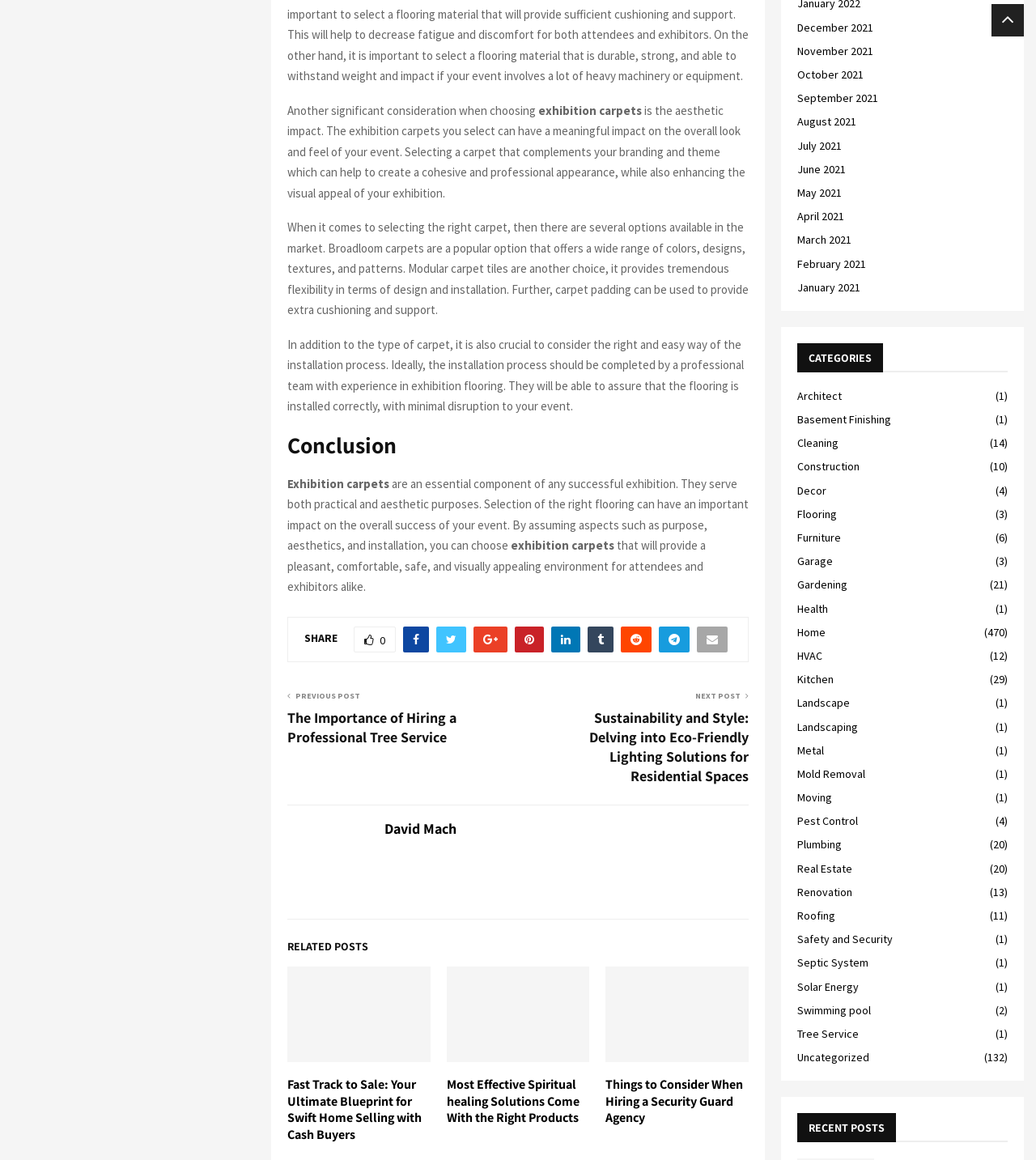Identify the bounding box coordinates for the region to click in order to carry out this instruction: "View Probiotics products". Provide the coordinates using four float numbers between 0 and 1, formatted as [left, top, right, bottom].

None